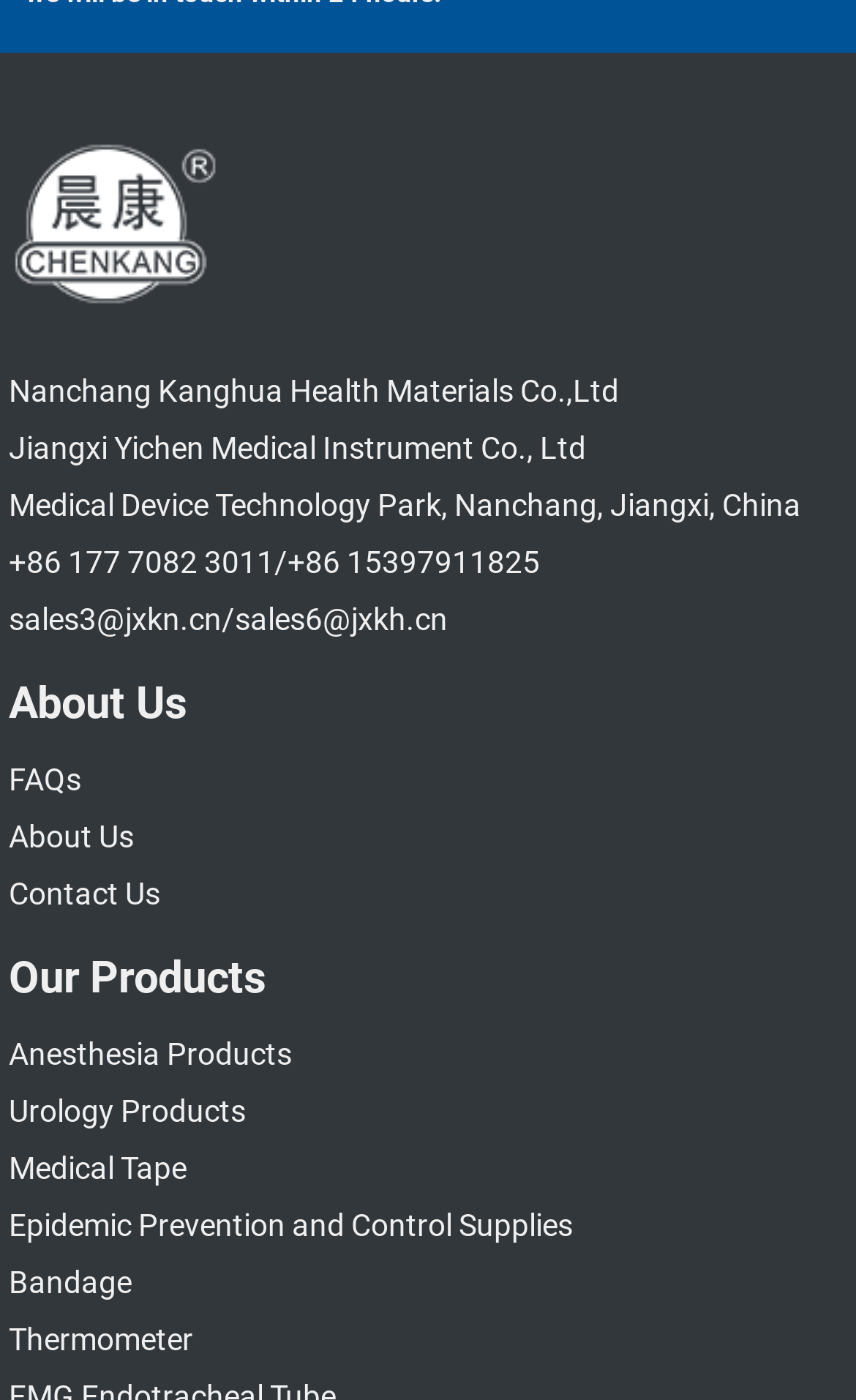Please determine the bounding box coordinates of the element's region to click for the following instruction: "read terms and conditions".

None